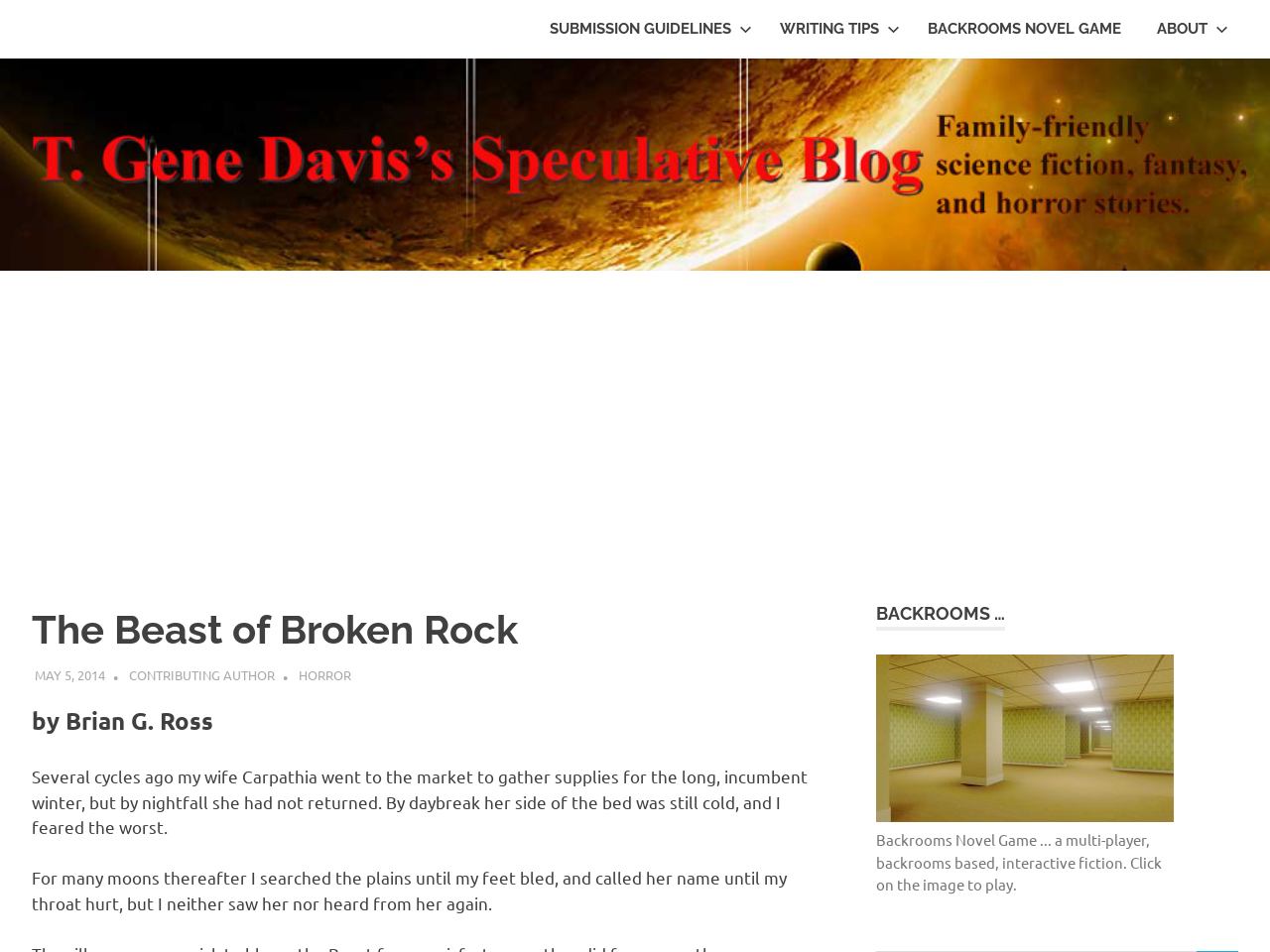Calculate the bounding box coordinates of the UI element given the description: "May 5, 2014".

[0.027, 0.7, 0.082, 0.718]